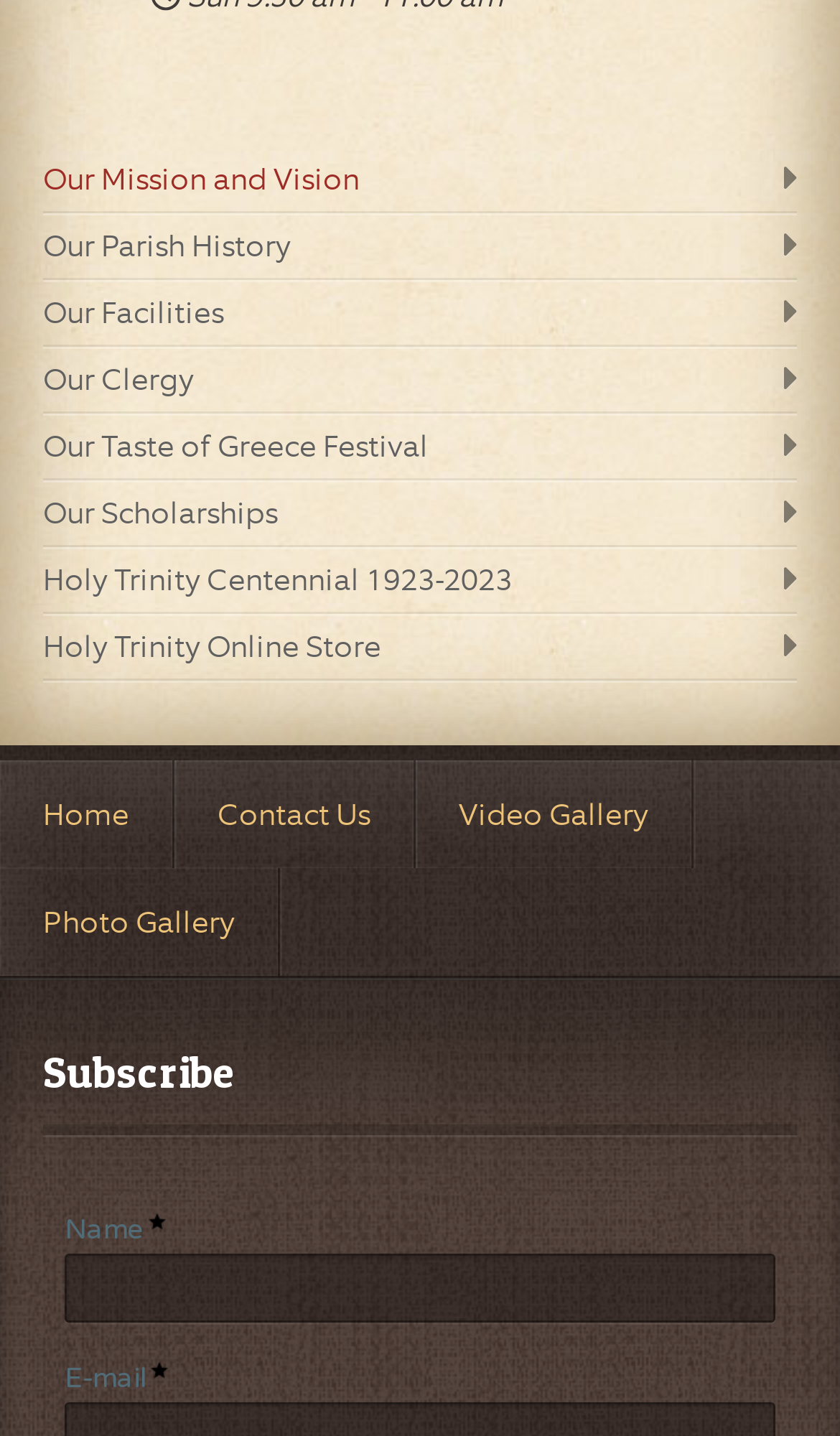Please provide the bounding box coordinates for the element that needs to be clicked to perform the following instruction: "Select language". The coordinates should be given as four float numbers between 0 and 1, i.e., [left, top, right, bottom].

None